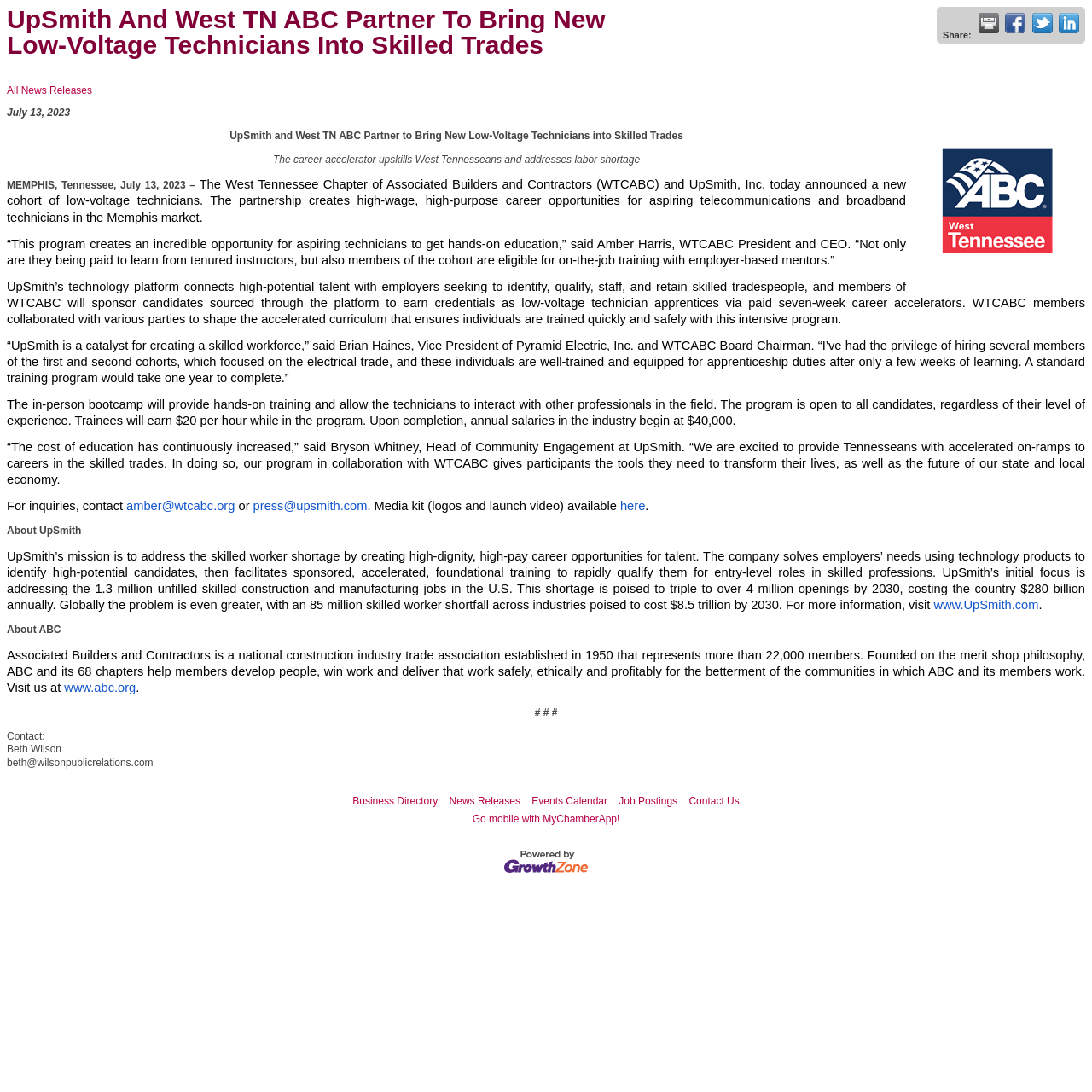Refer to the image and provide an in-depth answer to the question:
What is the partnership between UpSmith and West TN ABC about?

The partnership is about creating high-wage, high-purpose career opportunities for aspiring telecommunications and broadband technicians in the Memphis market, as stated in the webpage content.